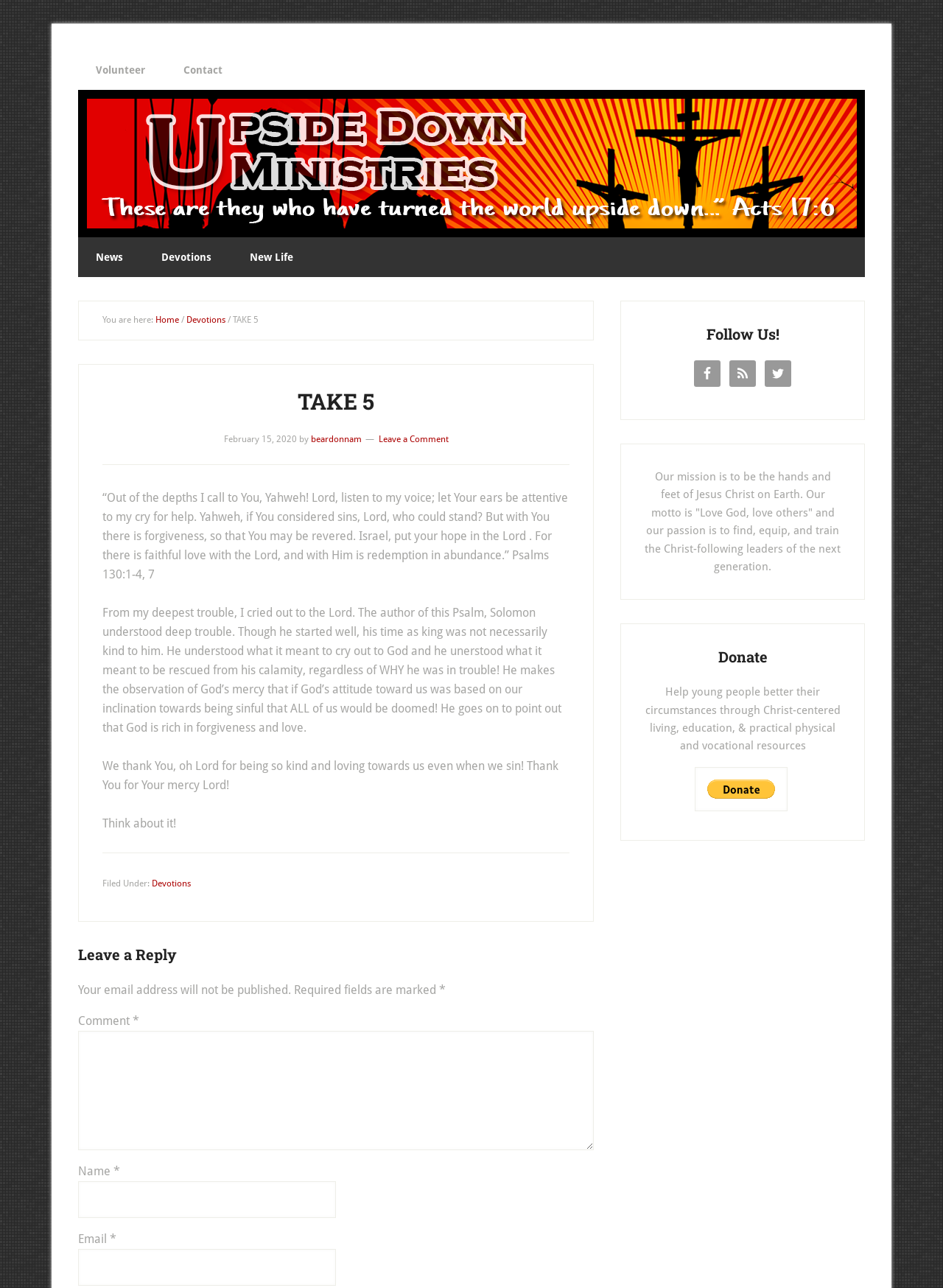Utilize the information from the image to answer the question in detail:
What is the purpose of the 'Donate' section?

I found the answer by reading the static text in the 'Donate' section, which explains that the donations will help young people better their circumstances through Christ-centered living, education, and practical physical and vocational resources.